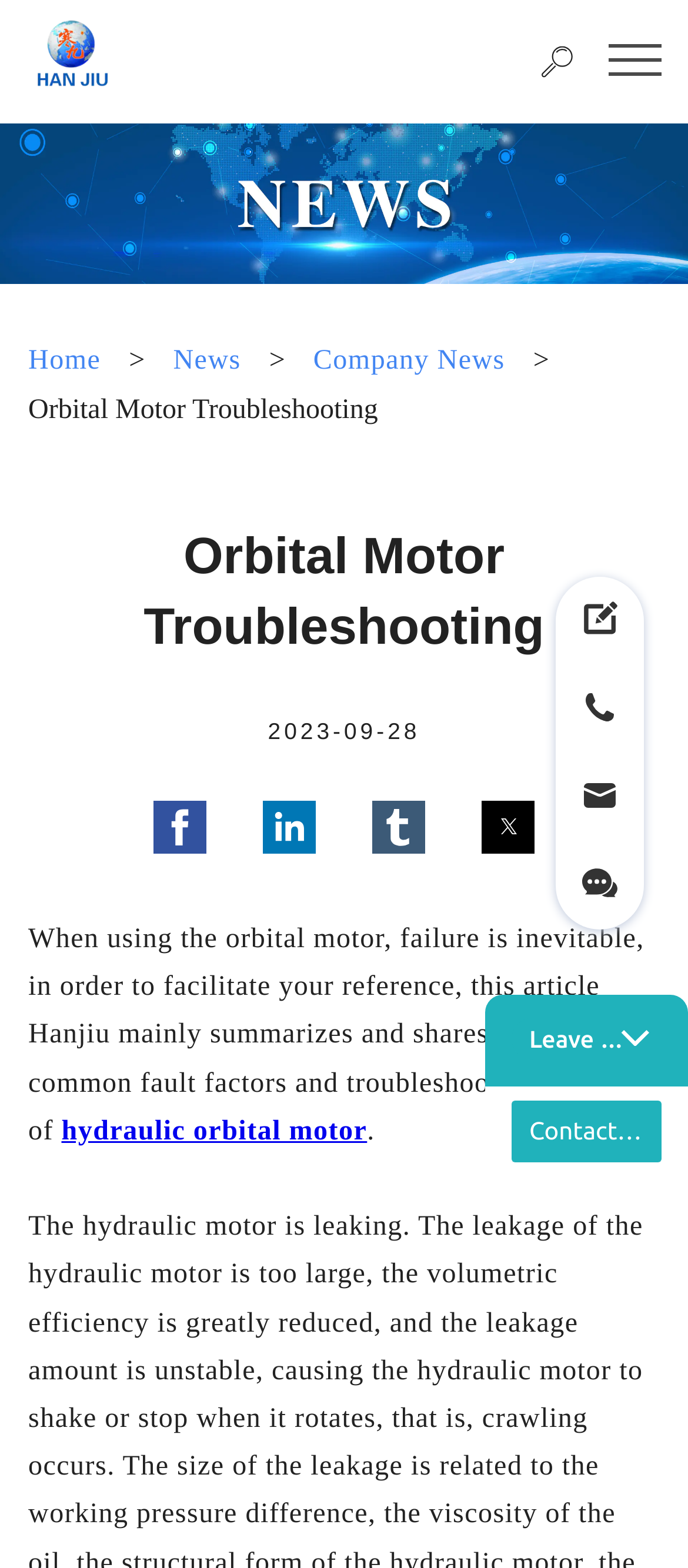Can you find the bounding box coordinates of the area I should click to execute the following instruction: "Click the logo"?

[0.041, 0.048, 0.169, 0.067]